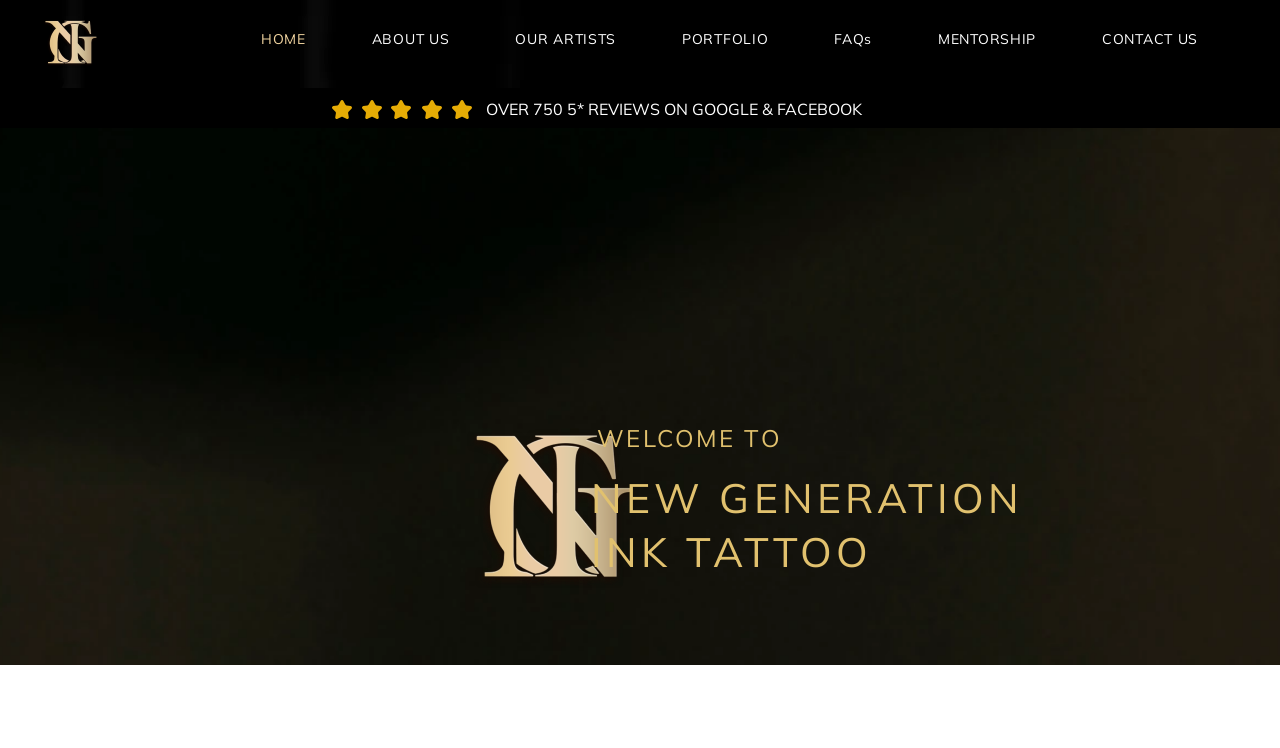From the webpage screenshot, predict the bounding box coordinates (top-left x, top-left y, bottom-right x, bottom-right y) for the UI element described here: FAQs

[0.629, 0.027, 0.704, 0.078]